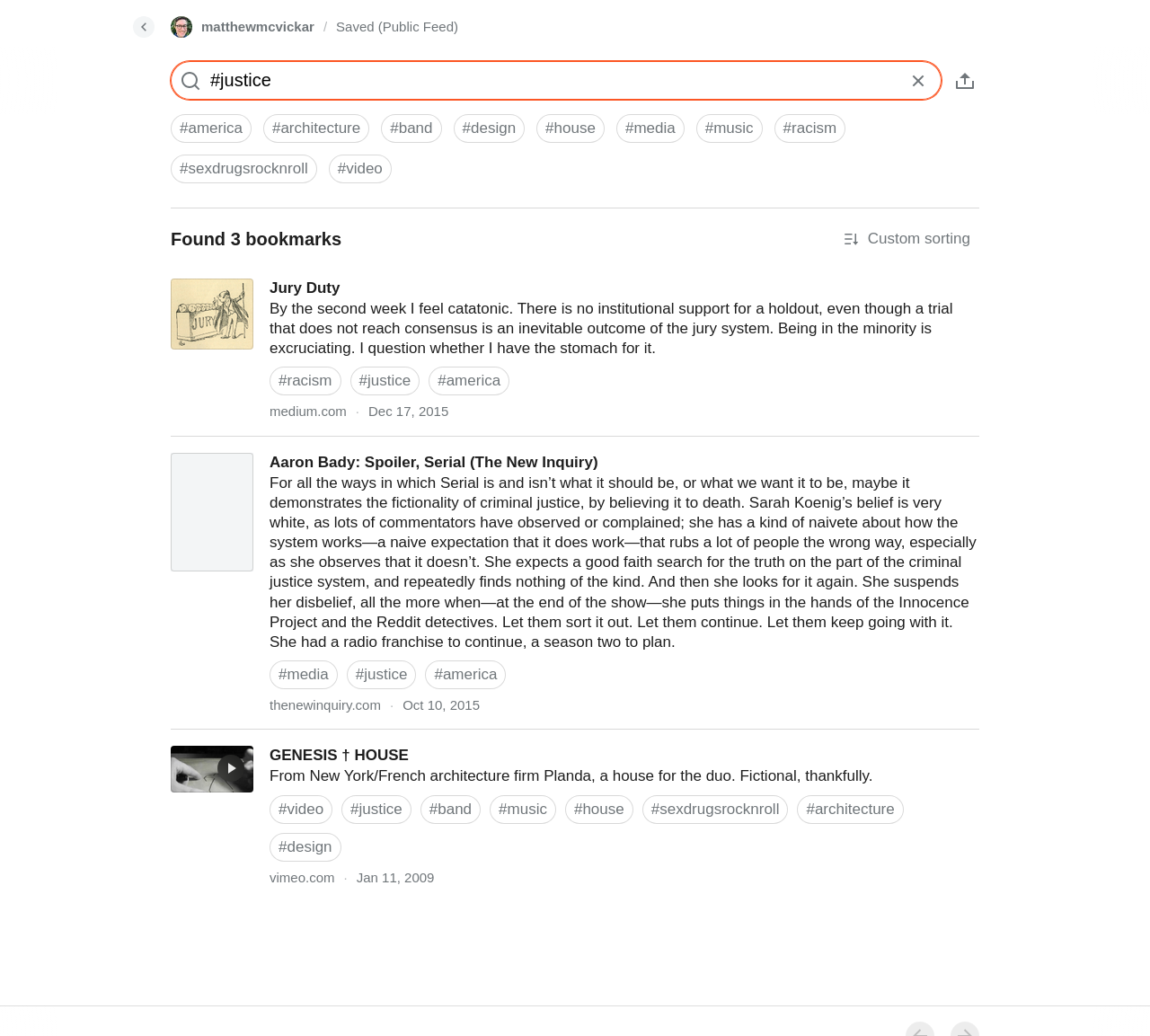Pinpoint the bounding box coordinates of the clickable element needed to complete the instruction: "Add to Raindrop.io". The coordinates should be provided as four float numbers between 0 and 1: [left, top, right, bottom].

[0.827, 0.269, 0.852, 0.297]